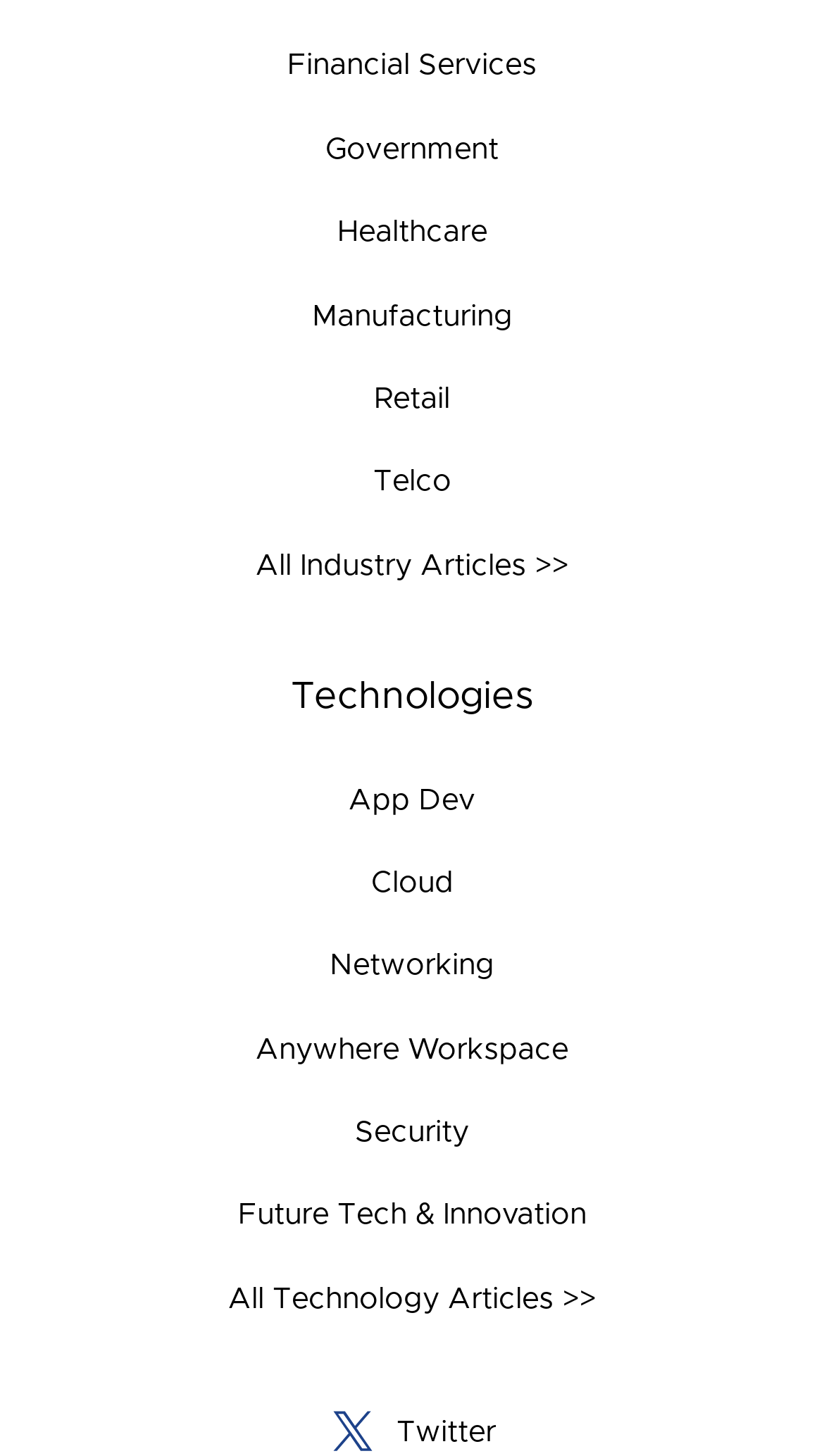Determine the bounding box coordinates for the element that should be clicked to follow this instruction: "View Security Archive". The coordinates should be given as four float numbers between 0 and 1, in the format [left, top, right, bottom].

[0.431, 0.768, 0.569, 0.788]